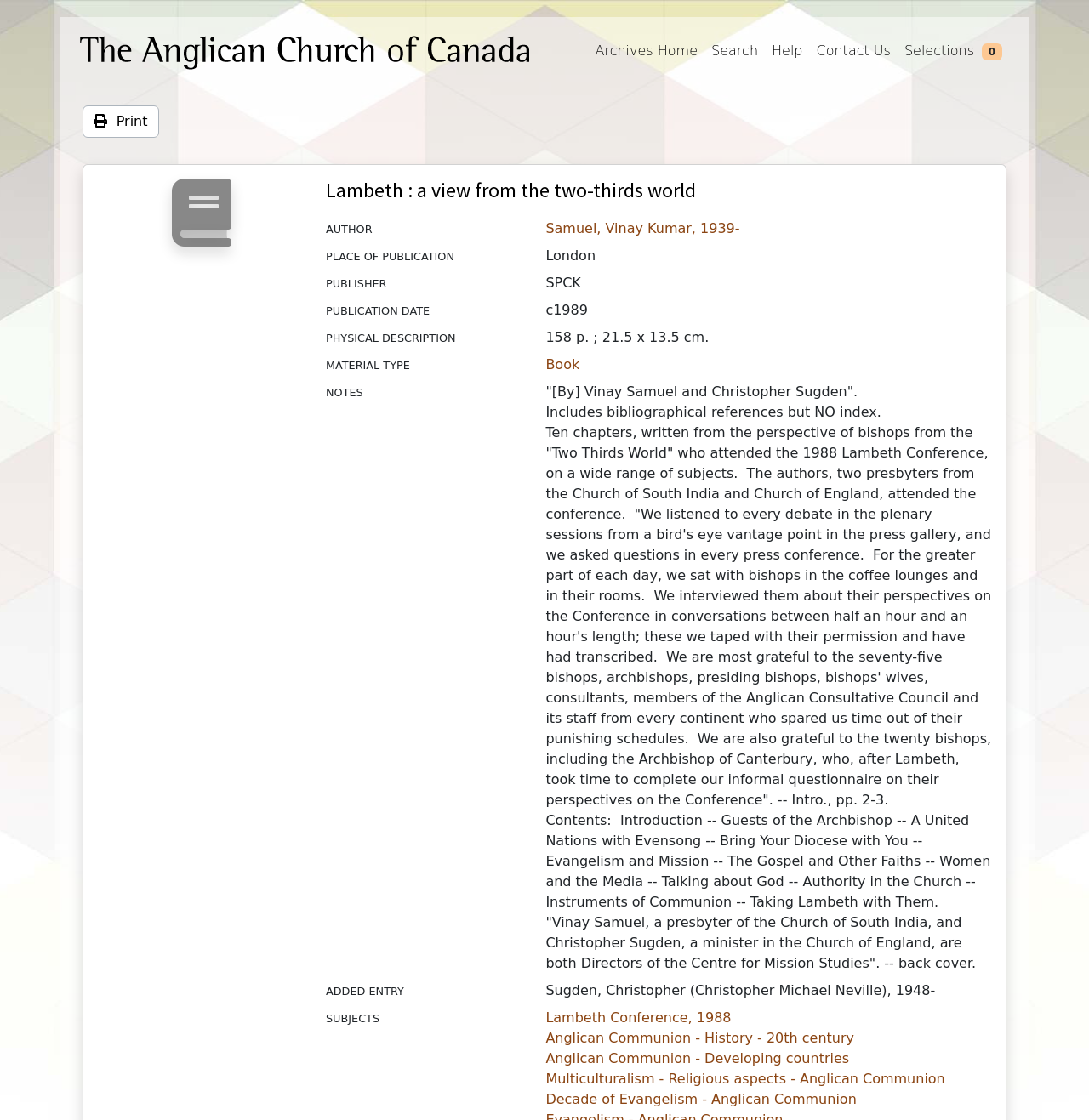Determine the bounding box coordinates for the clickable element required to fulfill the instruction: "view privacy policy". Provide the coordinates as four float numbers between 0 and 1, i.e., [left, top, right, bottom].

None